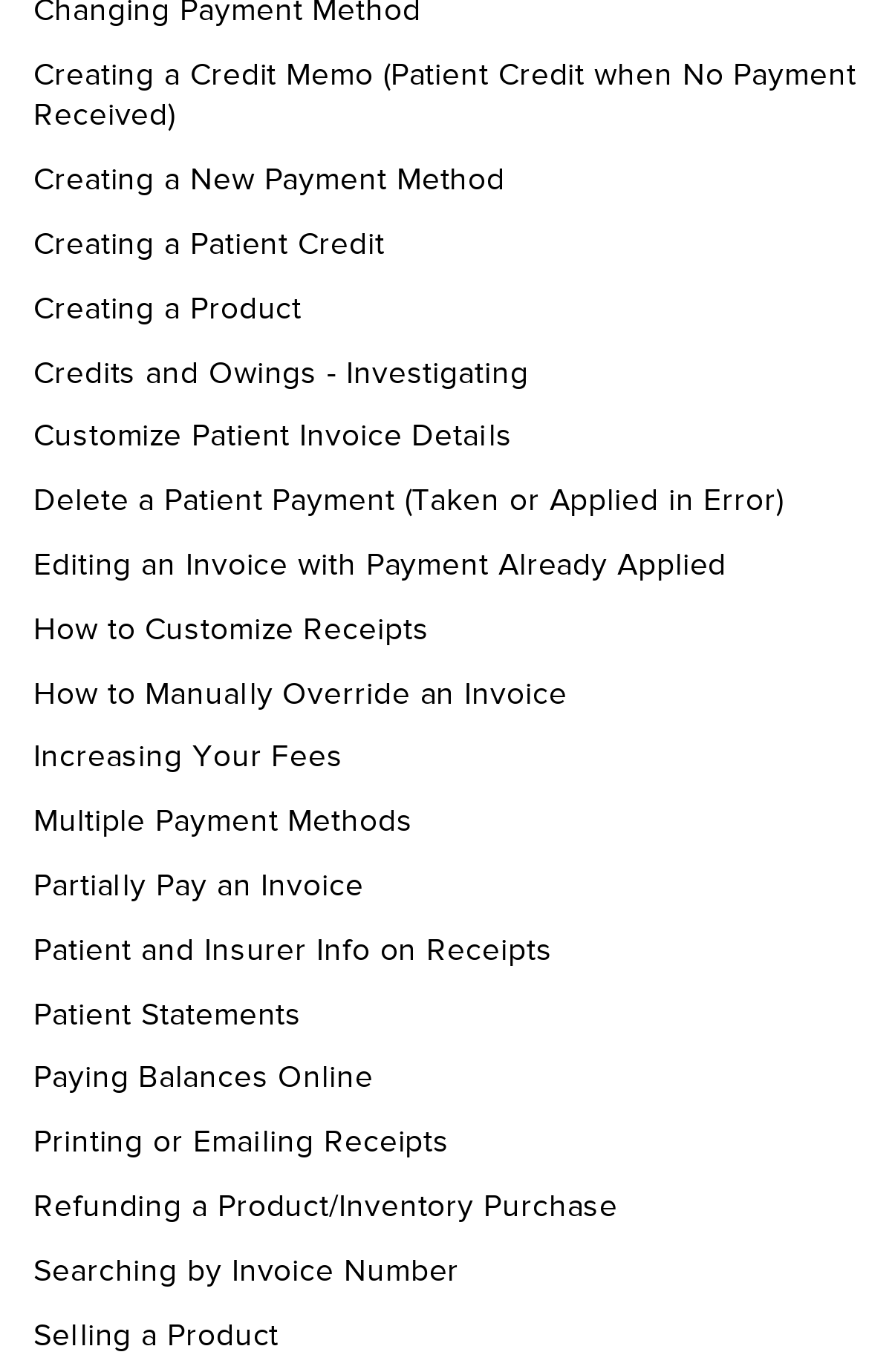Please identify the bounding box coordinates of the clickable area that will fulfill the following instruction: "Create a patient credit". The coordinates should be in the format of four float numbers between 0 and 1, i.e., [left, top, right, bottom].

[0.038, 0.164, 0.442, 0.192]